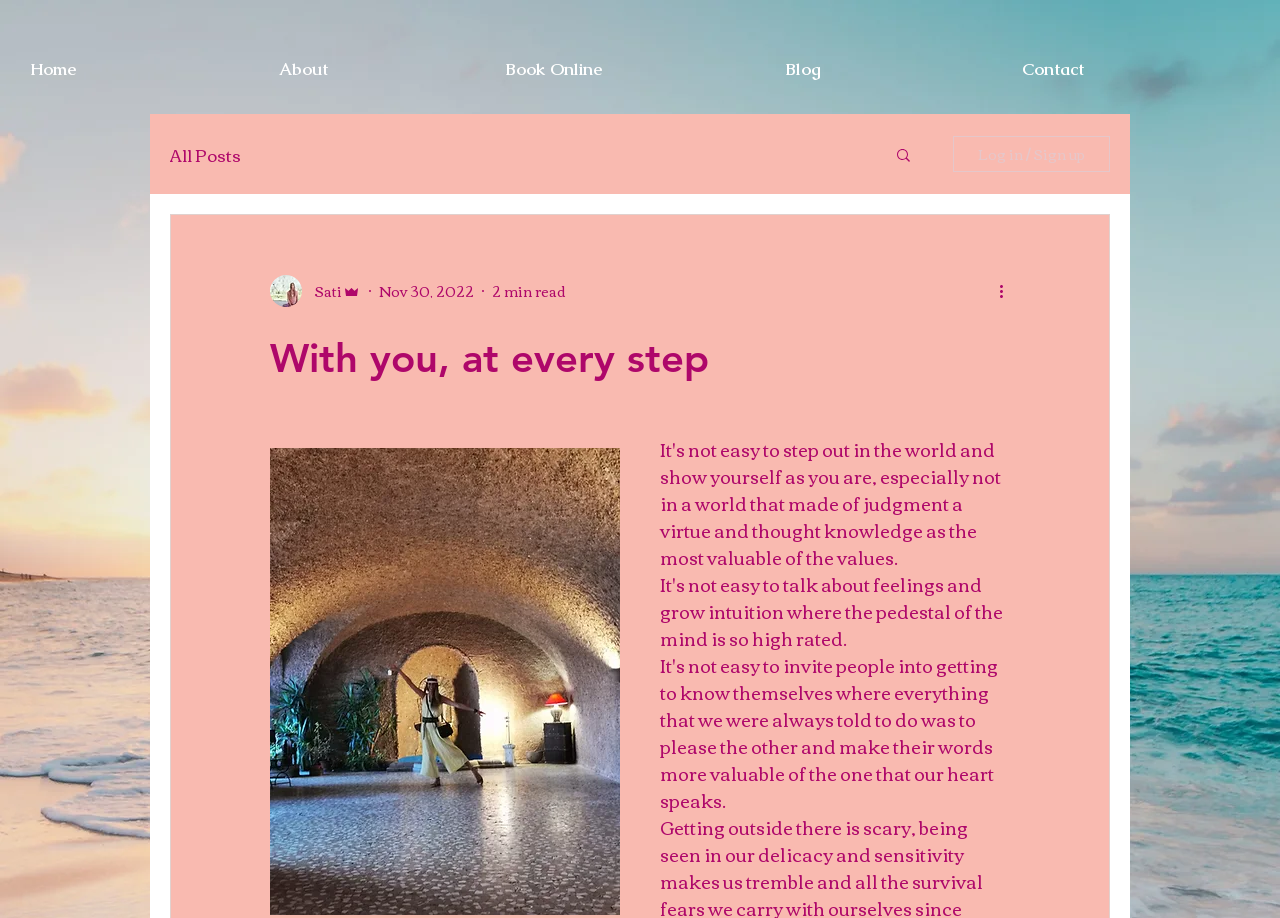Determine the bounding box for the UI element as described: "Log in / Sign up". The coordinates should be represented as four float numbers between 0 and 1, formatted as [left, top, right, bottom].

[0.745, 0.148, 0.867, 0.187]